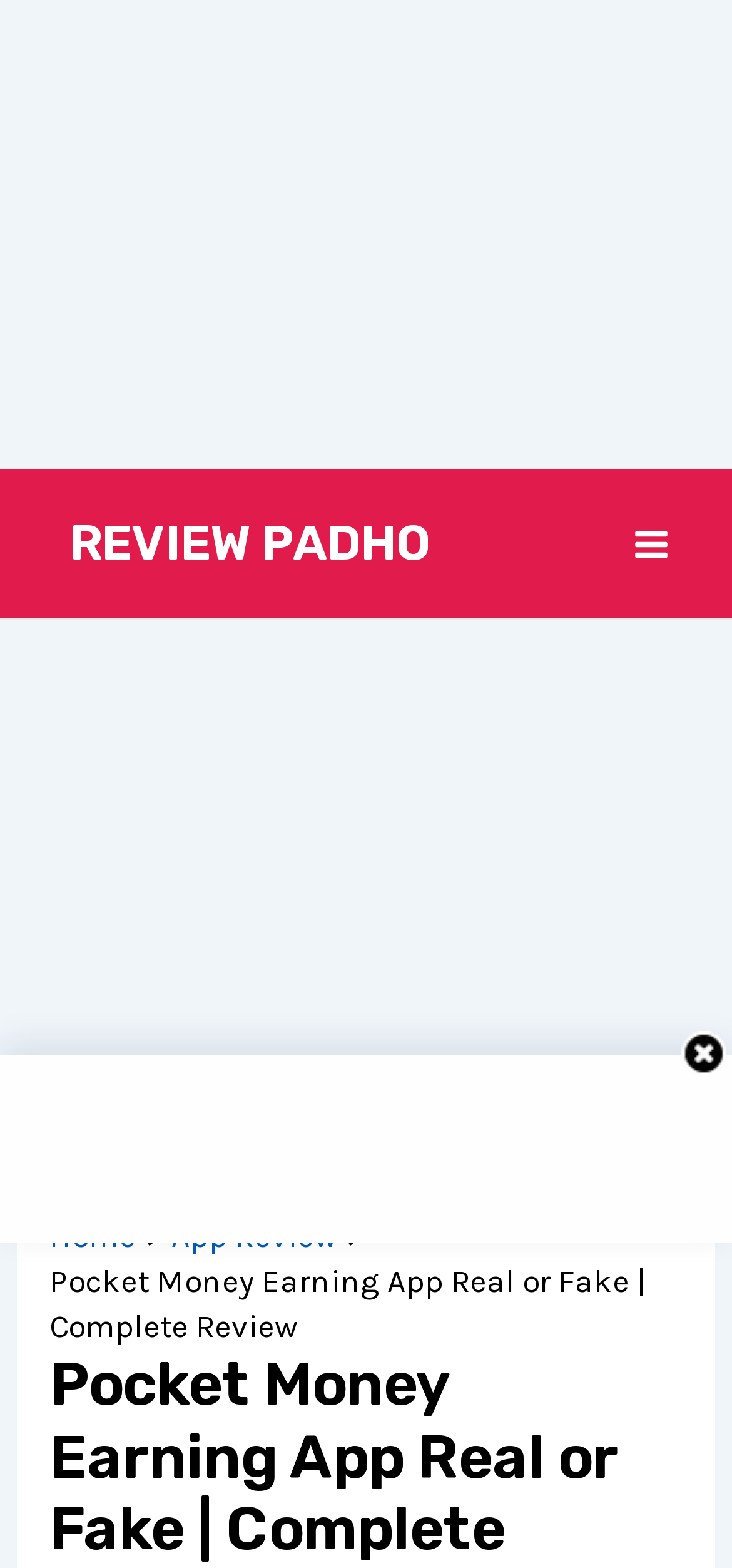Using the image as a reference, answer the following question in as much detail as possible:
What is the purpose of the button with the image?

The button with the image has the description 'Main Menu' and is not expanded, indicating that it is used to open or close the main menu.